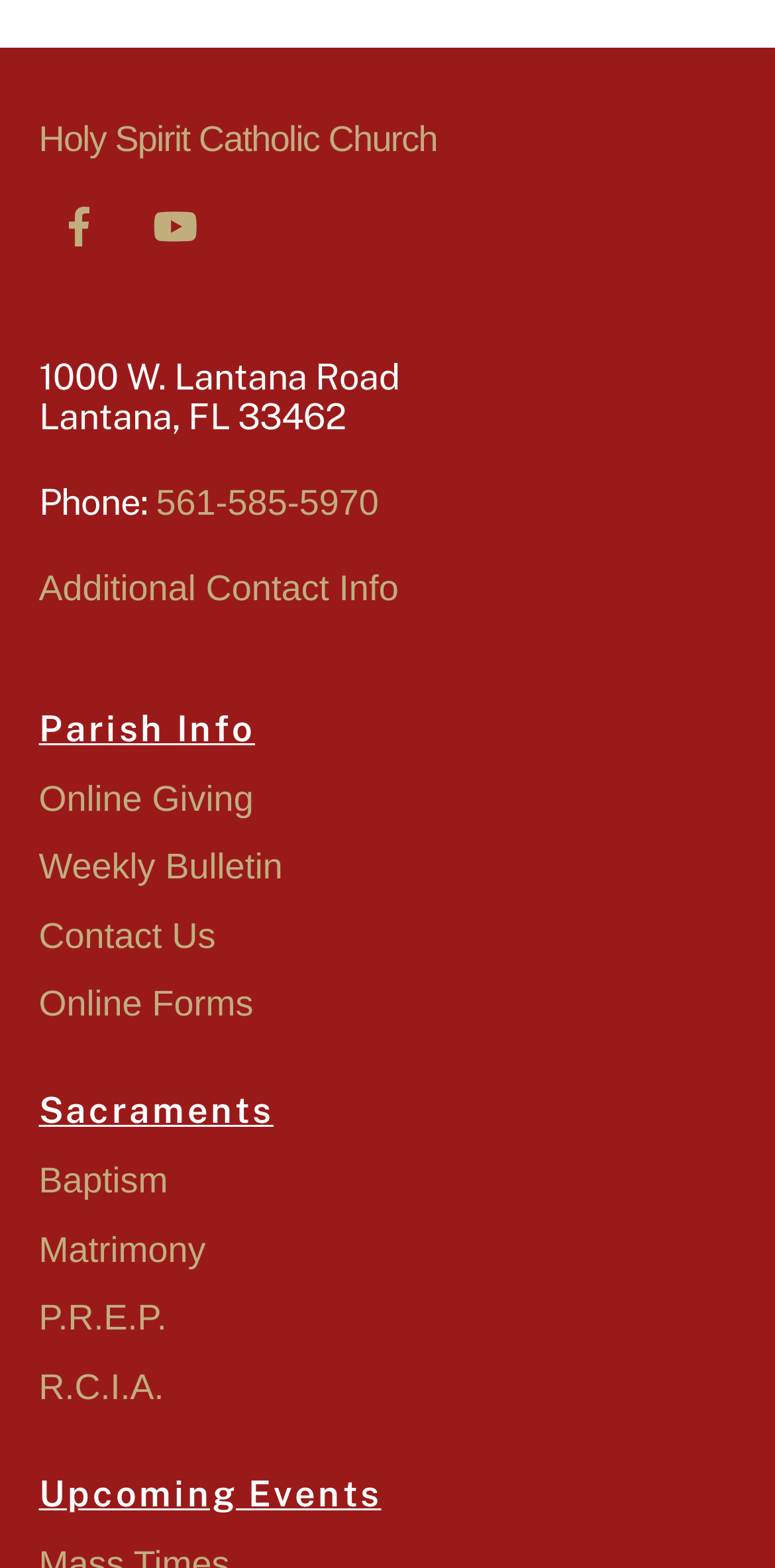Given the element description "Weekly Bulletin" in the screenshot, predict the bounding box coordinates of that UI element.

[0.05, 0.54, 0.365, 0.566]